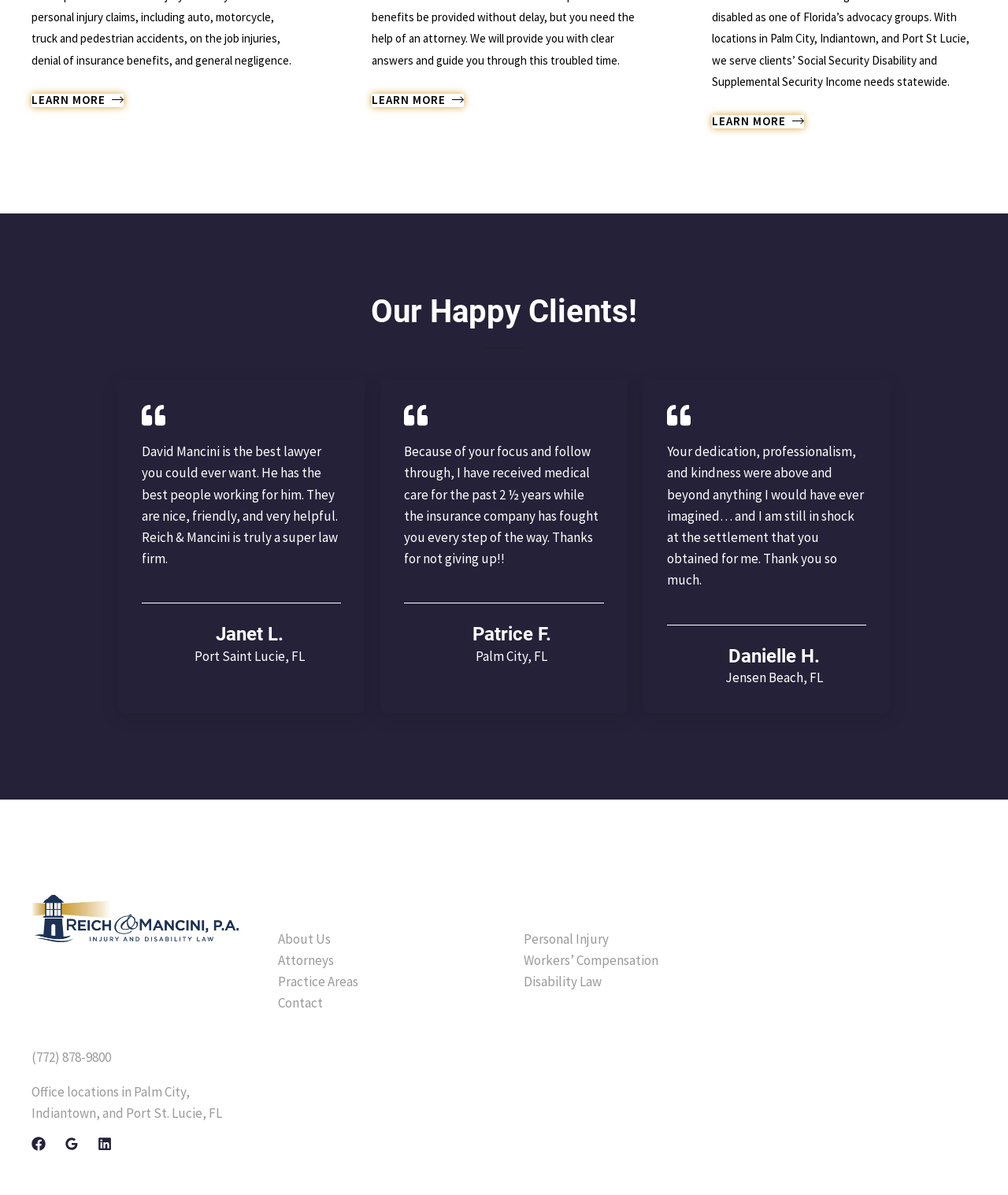Pinpoint the bounding box coordinates of the clickable area needed to execute the instruction: "Read about workers' compensation benefits". The coordinates should be specified as four float numbers between 0 and 1, i.e., [left, top, right, bottom].

[0.369, 0.089, 0.46, 0.101]